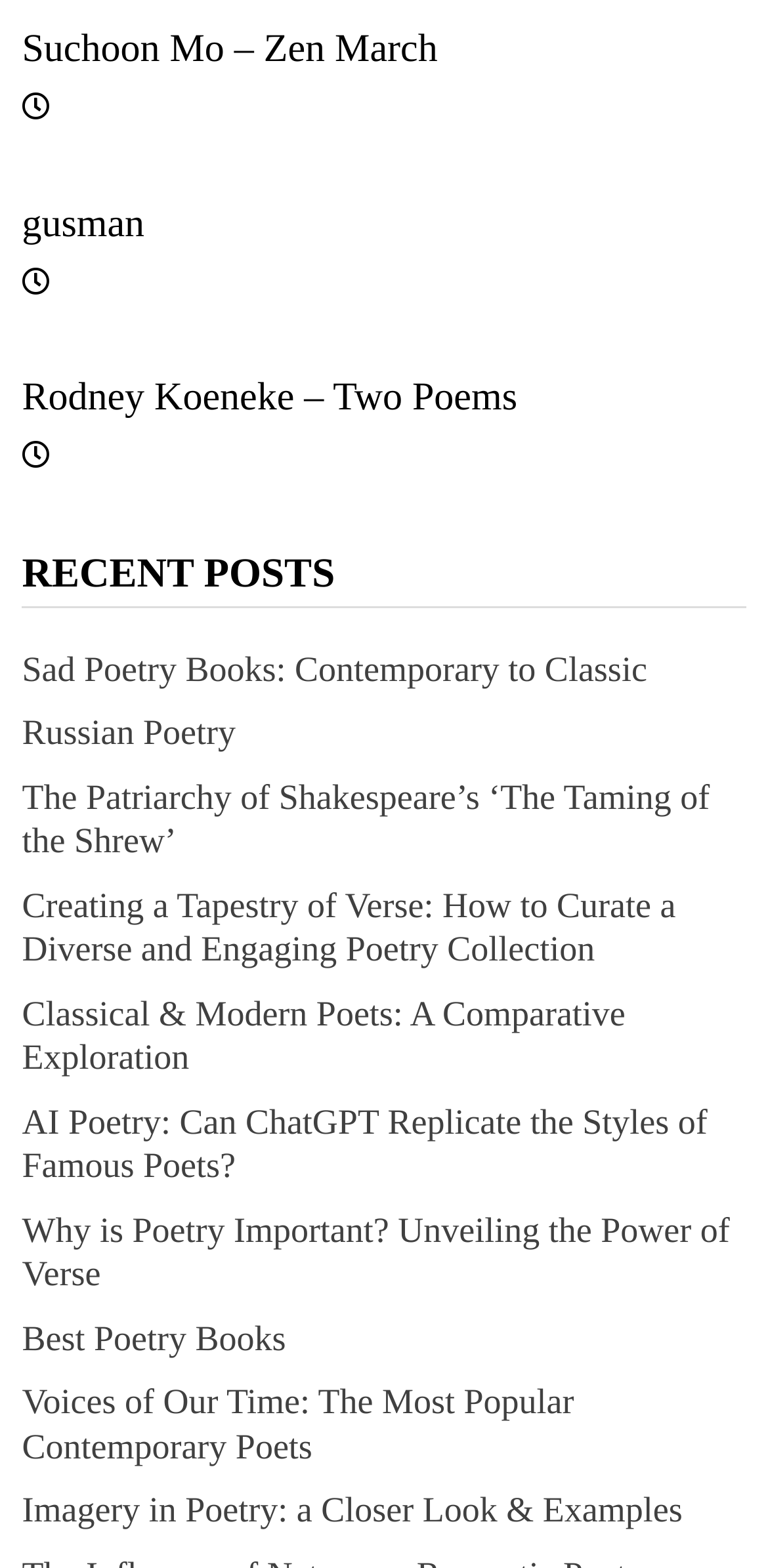Identify the bounding box coordinates for the element that needs to be clicked to fulfill this instruction: "check out Best Poetry Books". Provide the coordinates in the format of four float numbers between 0 and 1: [left, top, right, bottom].

[0.029, 0.841, 0.372, 0.866]